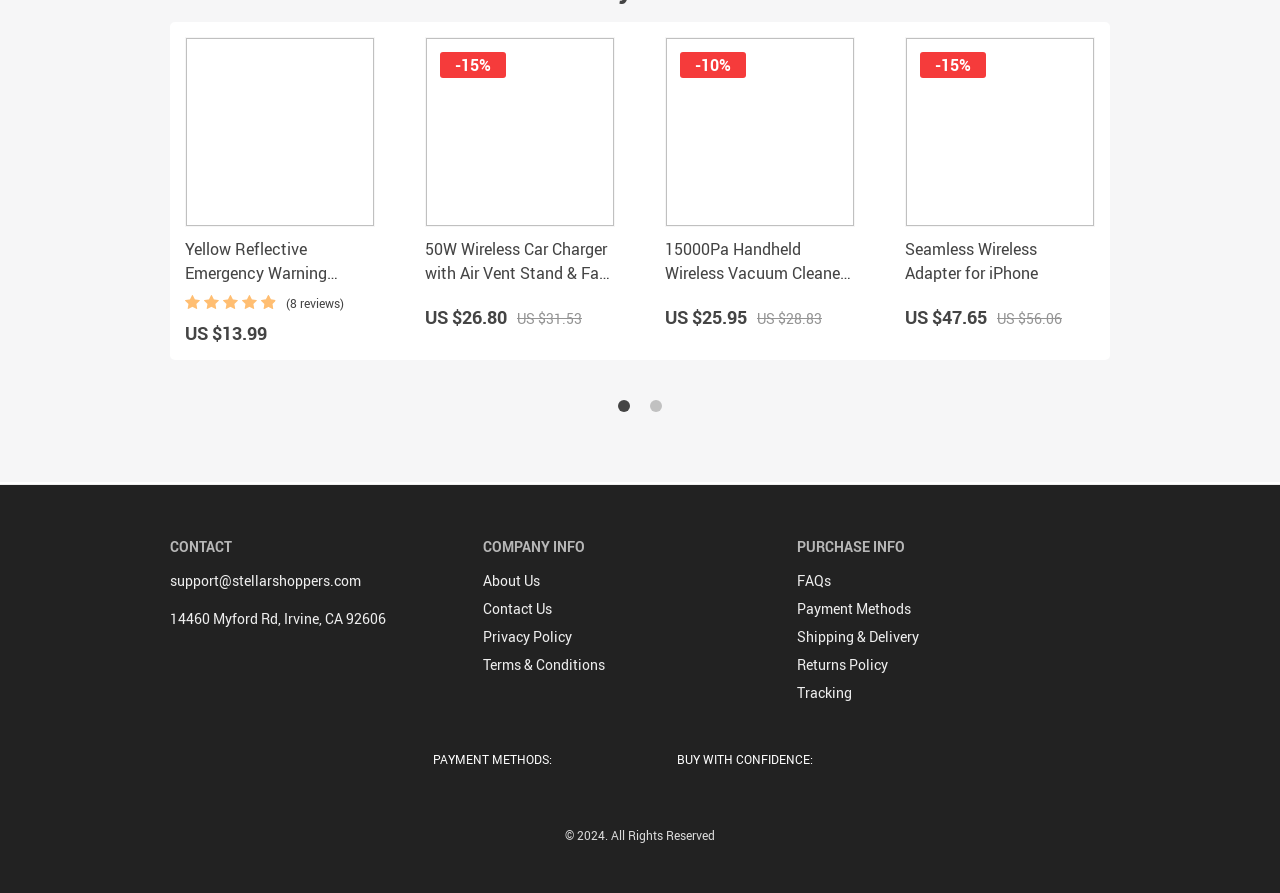What is the company's address?
Please answer the question with a detailed response using the information from the screenshot.

I found the company's address by looking at the text under the 'CONTACT' heading, which says '14460 Myford Rd, Irvine, CA 92606'.